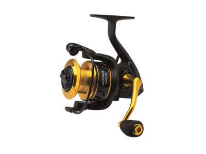Using the information in the image, give a comprehensive answer to the question: 
What material is the handle made of?

According to the caption, the reel's design includes 'an aluminum handle with a soft-touch knob', which implies that the handle is made of aluminum.